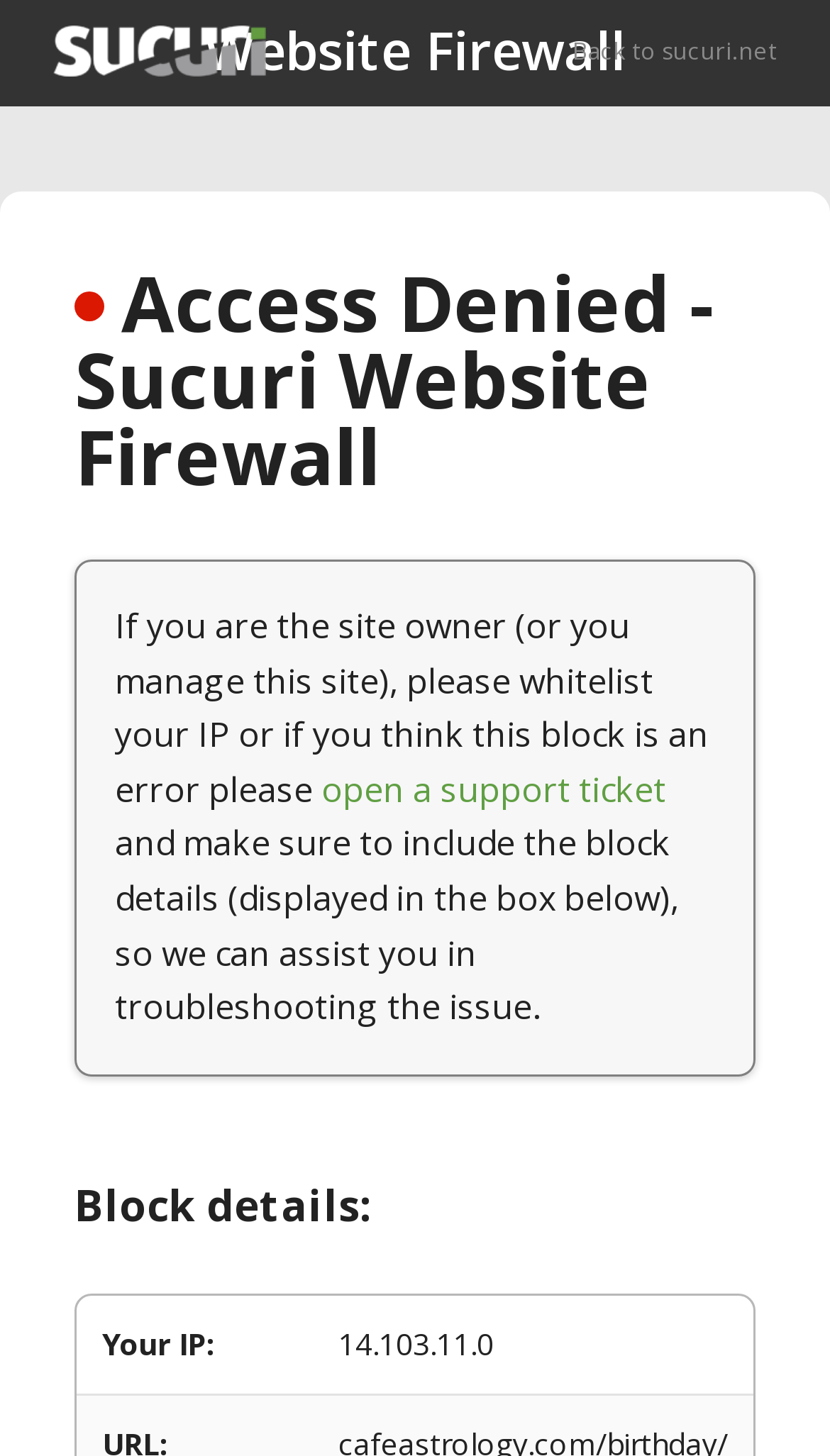Examine the screenshot and answer the question in as much detail as possible: What is the name of the firewall?

The name of the firewall can be determined by looking at the static text 'Website Firewall' in the header section of the webpage.